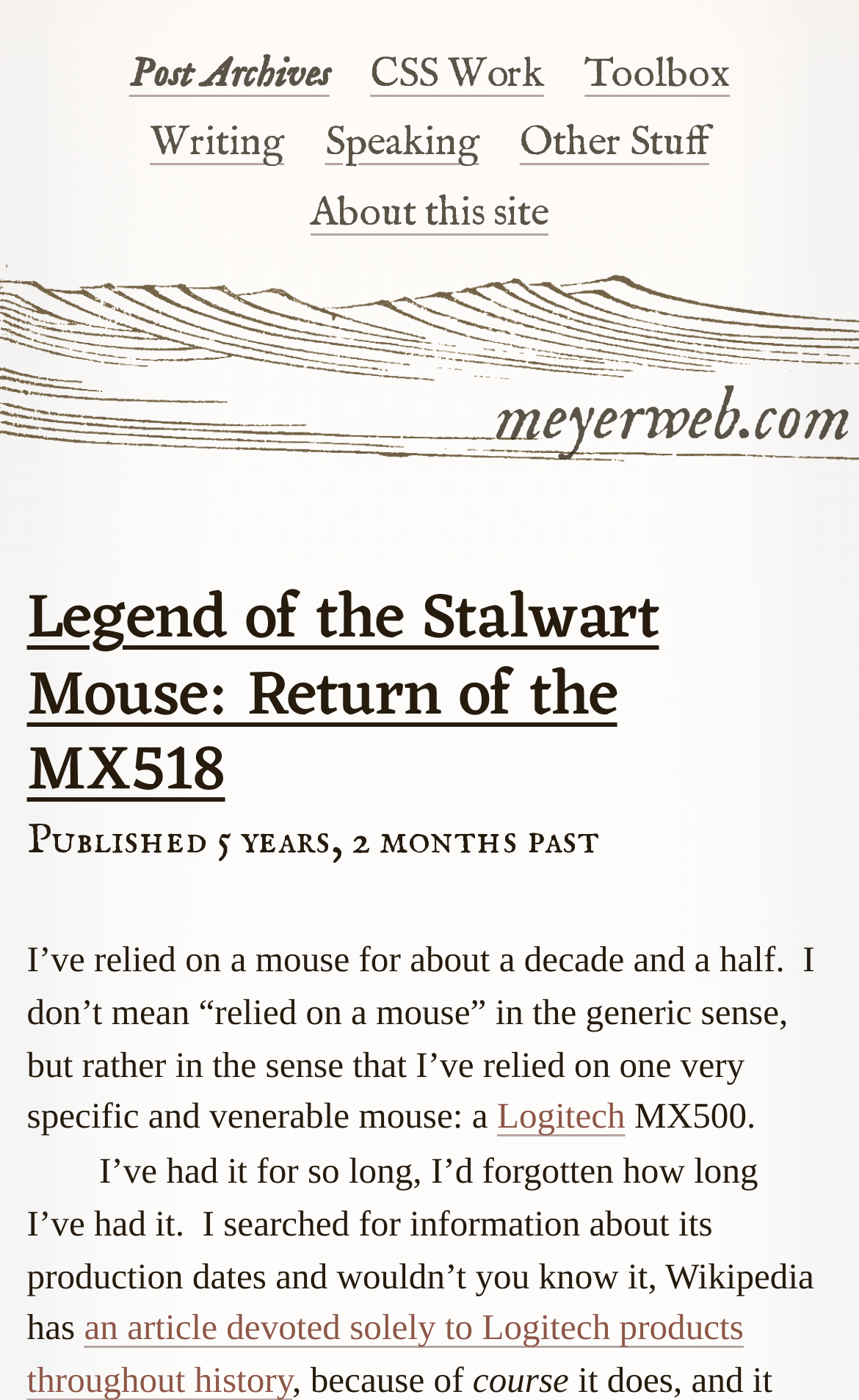Pinpoint the bounding box coordinates of the clickable area needed to execute the instruction: "Visit 'Ninzio Blog'". The coordinates should be specified as four float numbers between 0 and 1, i.e., [left, top, right, bottom].

None